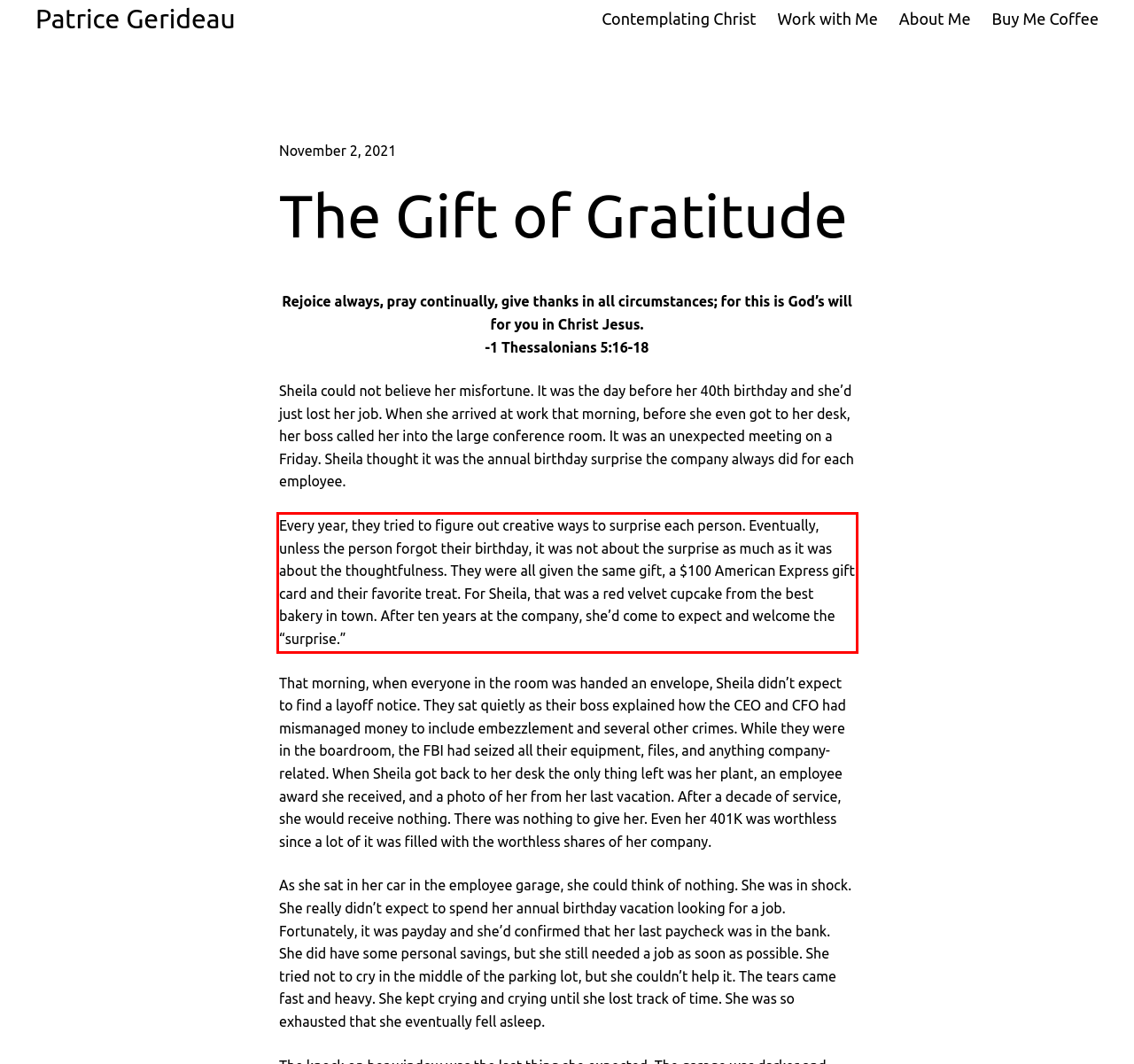Observe the screenshot of the webpage, locate the red bounding box, and extract the text content within it.

Every year, they tried to figure out creative ways to surprise each person. Eventually, unless the person forgot their birthday, it was not about the surprise as much as it was about the thoughtfulness. They were all given the same gift, a $100 American Express gift card and their favorite treat. For Sheila, that was a red velvet cupcake from the best bakery in town. After ten years at the company, she’d come to expect and welcome the “surprise.”